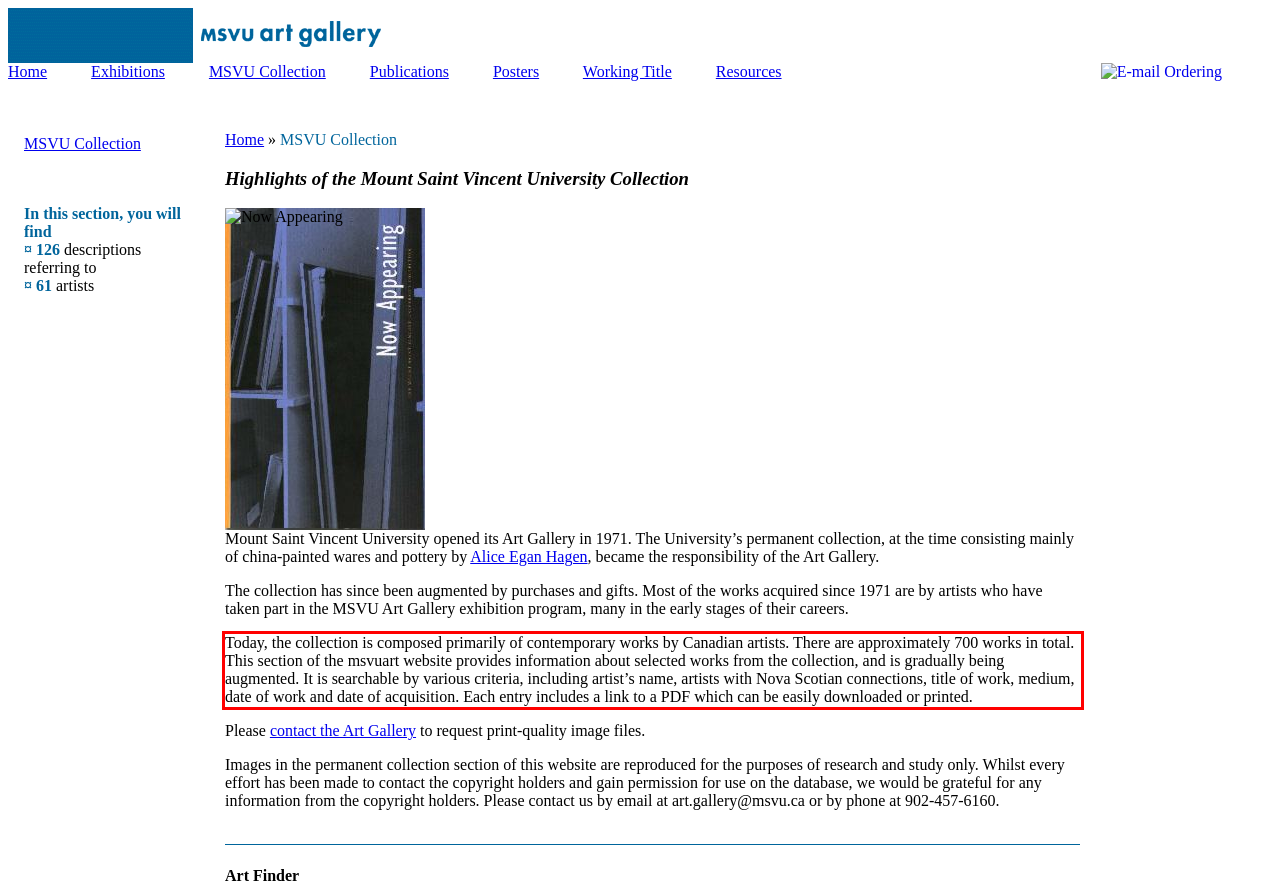Using the provided screenshot of a webpage, recognize and generate the text found within the red rectangle bounding box.

Today, the collection is composed primarily of contemporary works by Canadian artists. There are approximately 700 works in total. This section of the msvuart website provides information about selected works from the collection, and is gradually being augmented. It is searchable by various criteria, including artist’s name, artists with Nova Scotian connections, title of work, medium, date of work and date of acquisition. Each entry includes a link to a PDF which can be easily downloaded or printed.